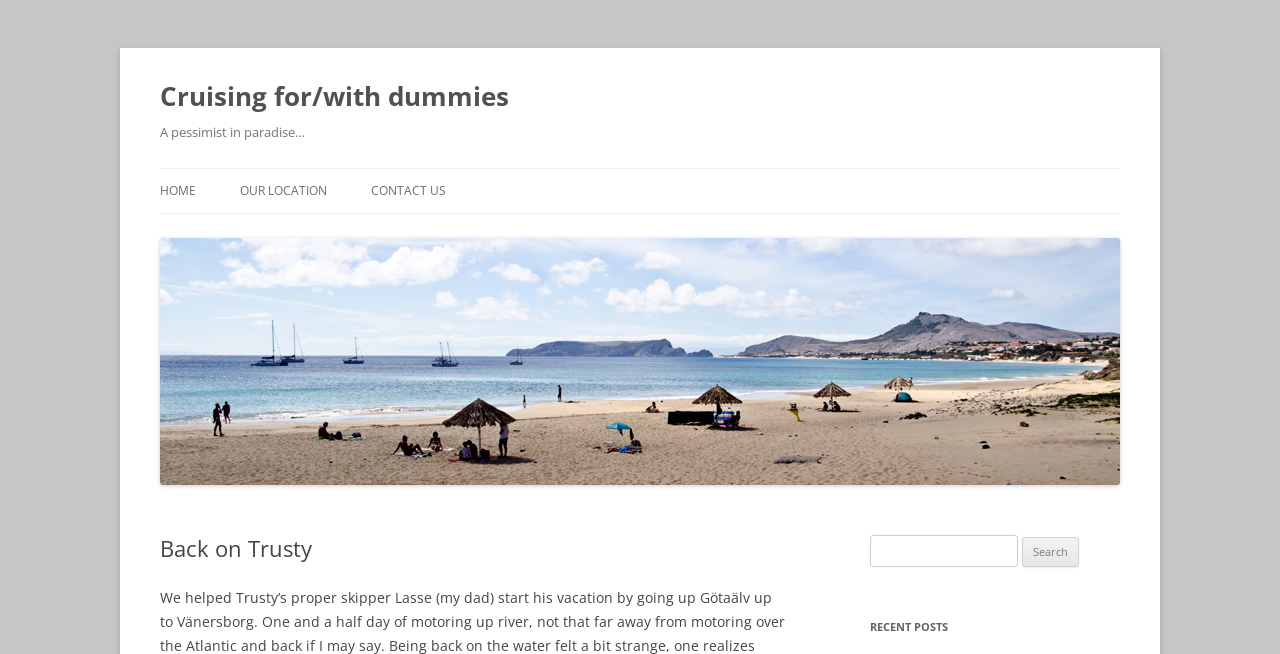Locate the primary heading on the webpage and return its text.

Cruising for/with dummies